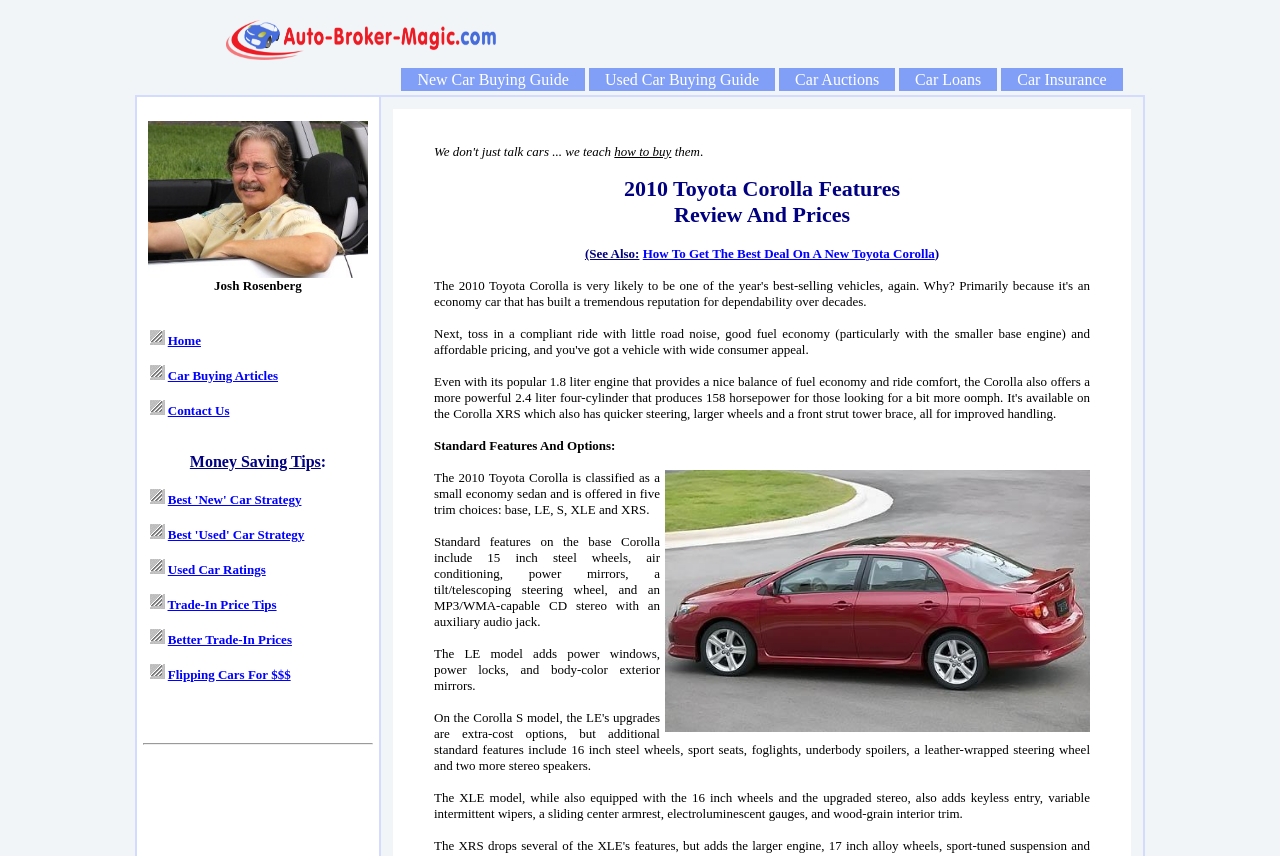Locate the bounding box coordinates of the segment that needs to be clicked to meet this instruction: "Click on the 'Contact Us' link".

[0.131, 0.471, 0.179, 0.488]